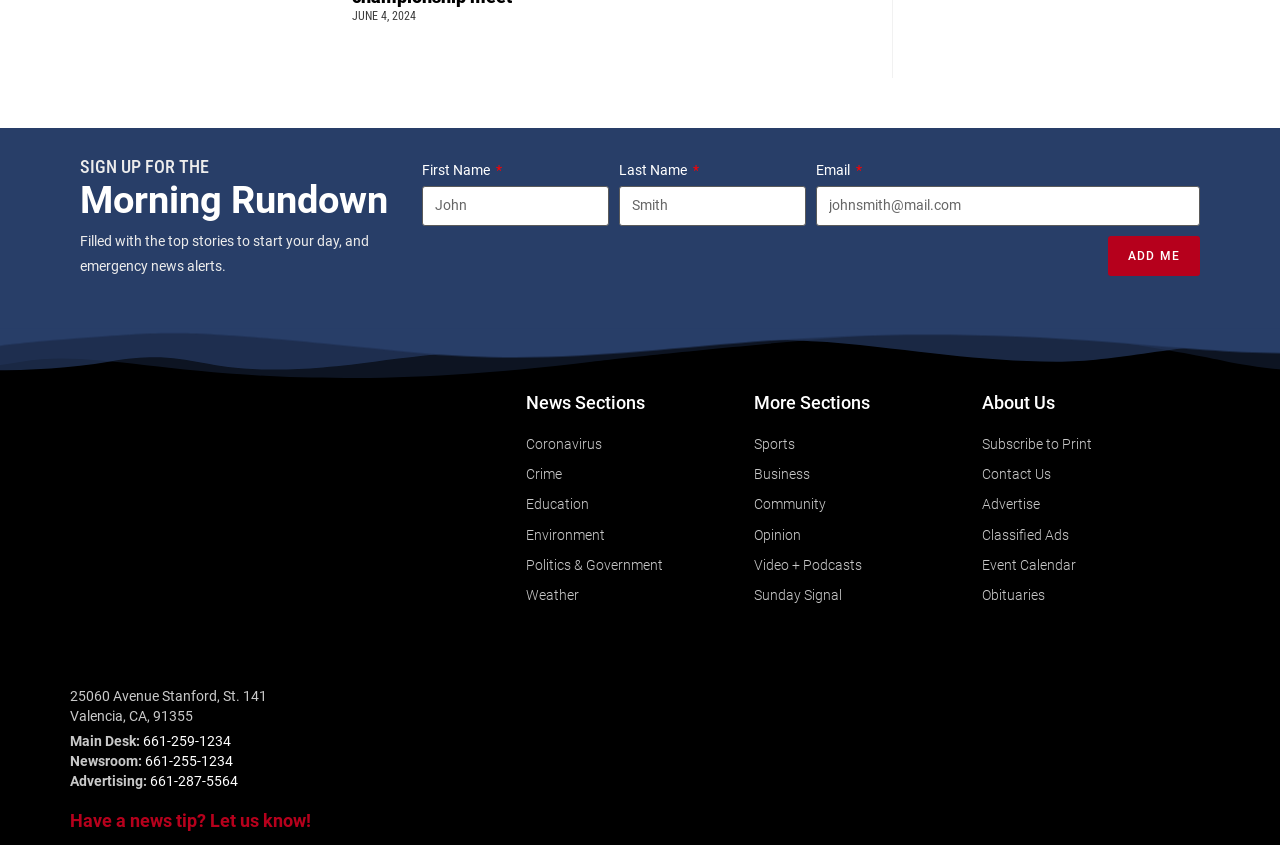Identify the bounding box coordinates of the clickable region required to complete the instruction: "Enter first name". The coordinates should be given as four float numbers within the range of 0 and 1, i.e., [left, top, right, bottom].

[0.33, 0.22, 0.476, 0.267]